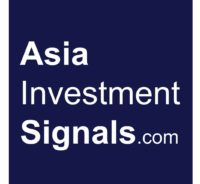Elaborate on the various elements present in the image.

The image features the logo of Asia Investment Signals, prominently displayed against a deep blue background. The logo reads "Asia Investment Signals.com" in bold, white typography. This visual representation embodies the brand's focus on providing investment insights and strategies tailored to the Asian markets. The design is simple yet impactful, emphasizing clarity and professionalism, which aligns well with the company's mission to inform and guide investors in navigating the complexities of investment opportunities in the Asia Pacific region.